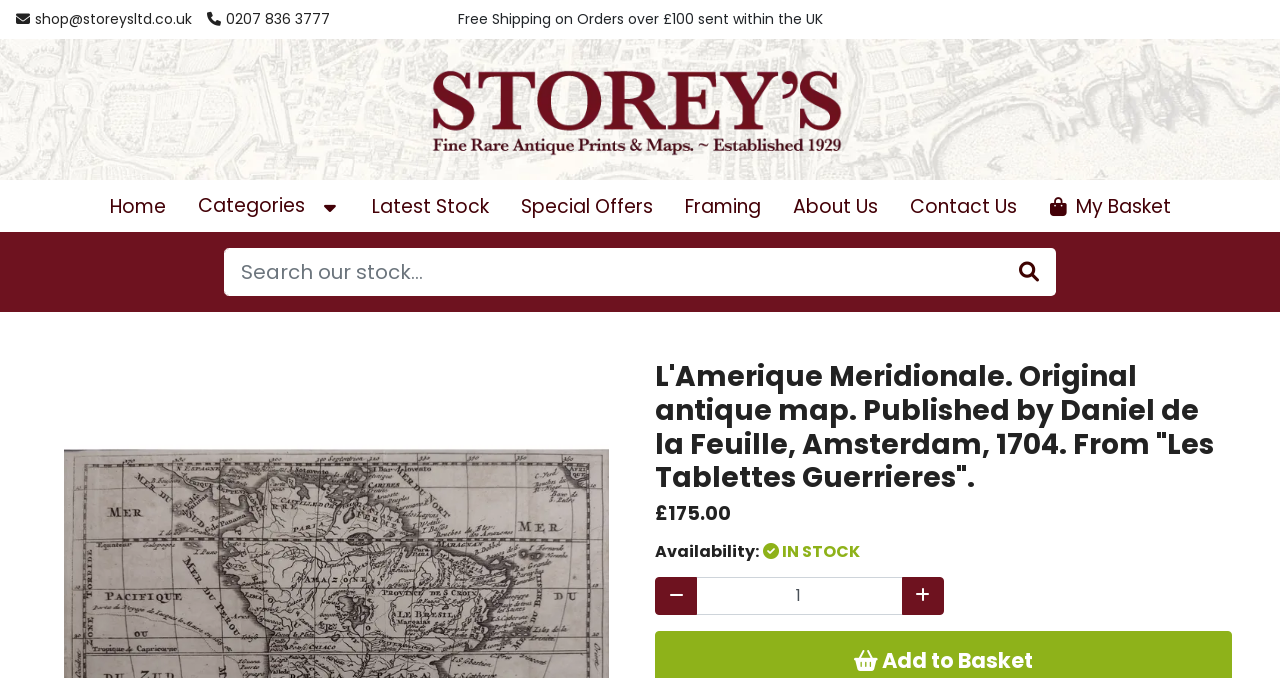Please identify the coordinates of the bounding box for the clickable region that will accomplish this instruction: "Login to account".

[0.857, 0.012, 0.949, 0.046]